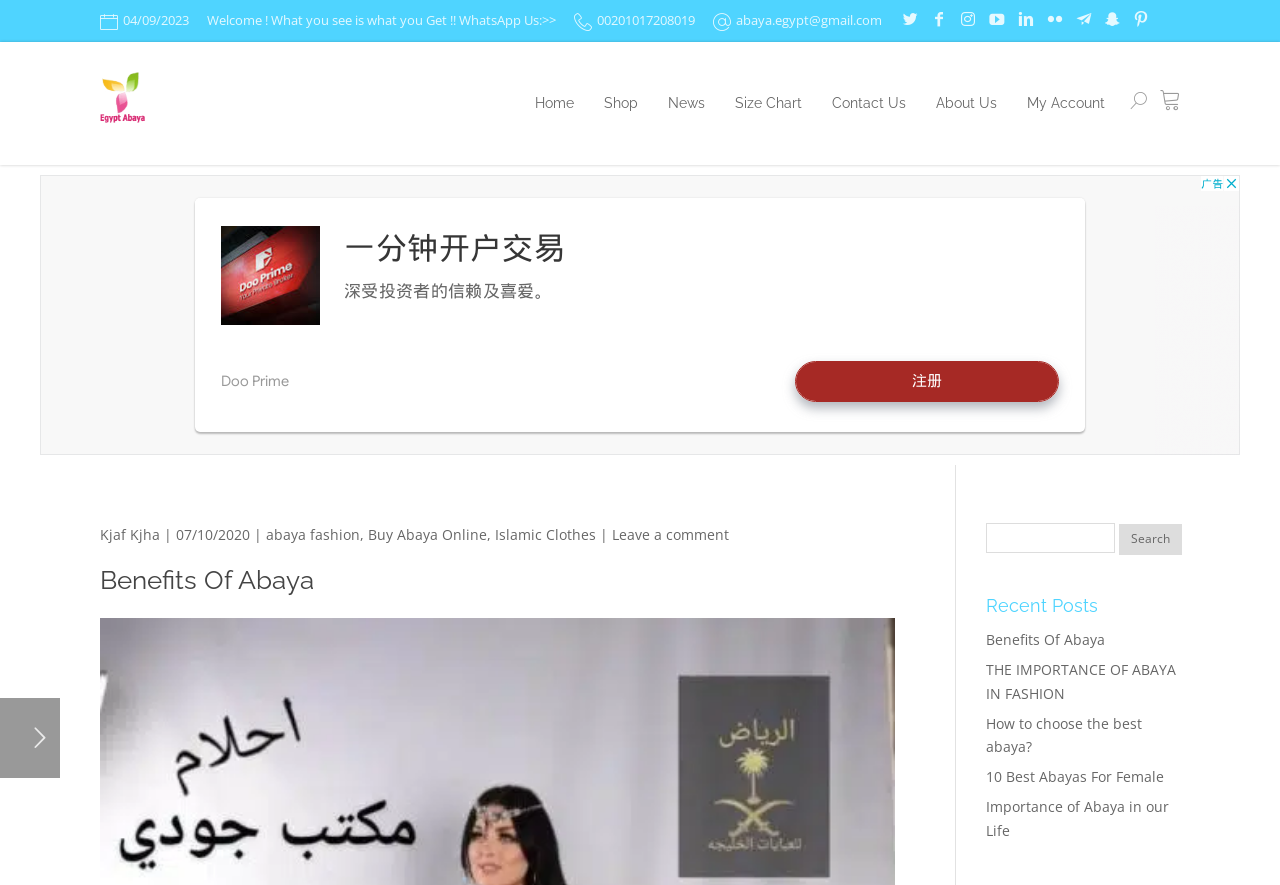How many social media links are there?
Refer to the screenshot and answer in one word or phrase.

7